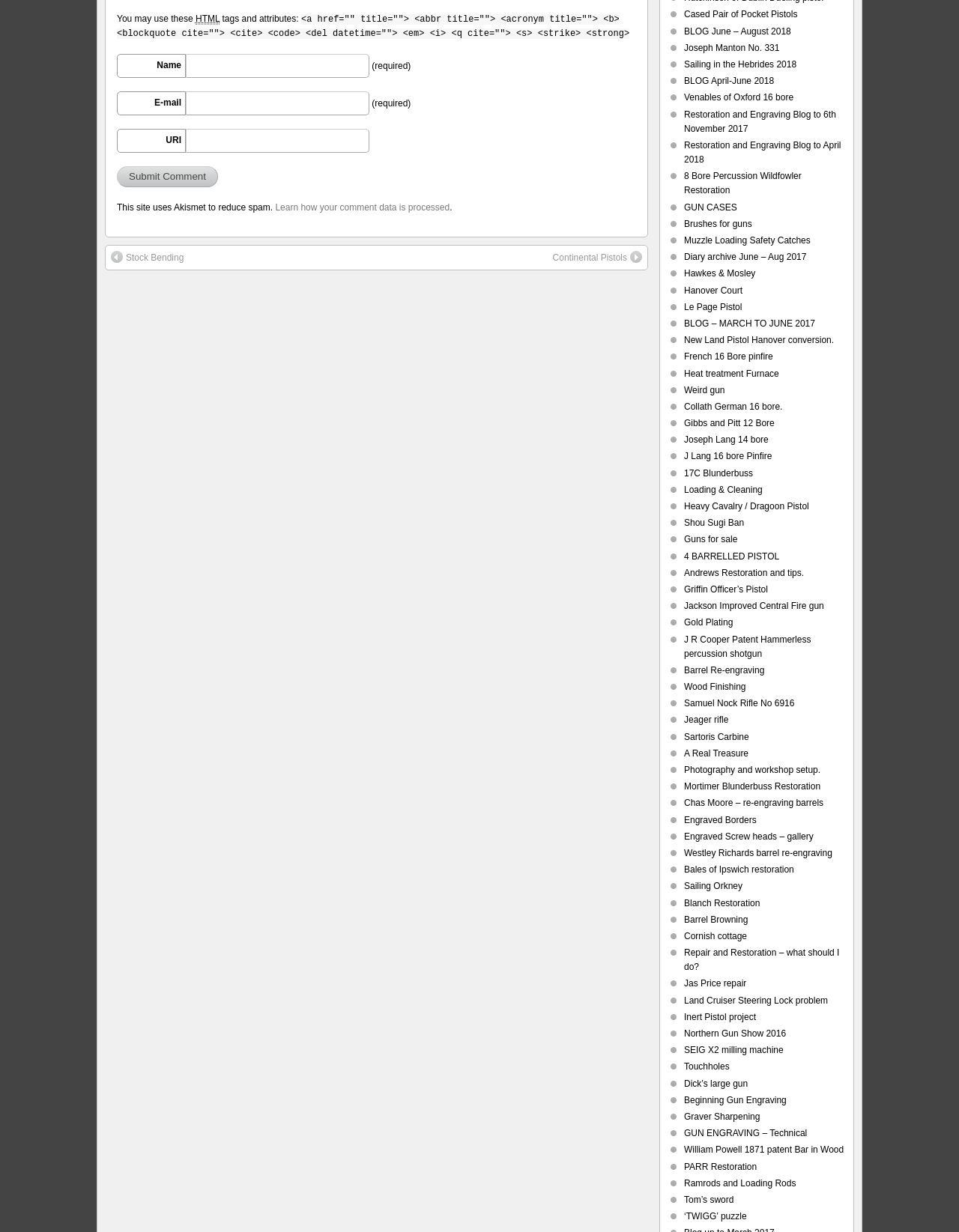What is the purpose of the table on the webpage?
Please look at the screenshot and answer using one word or phrase.

To display links